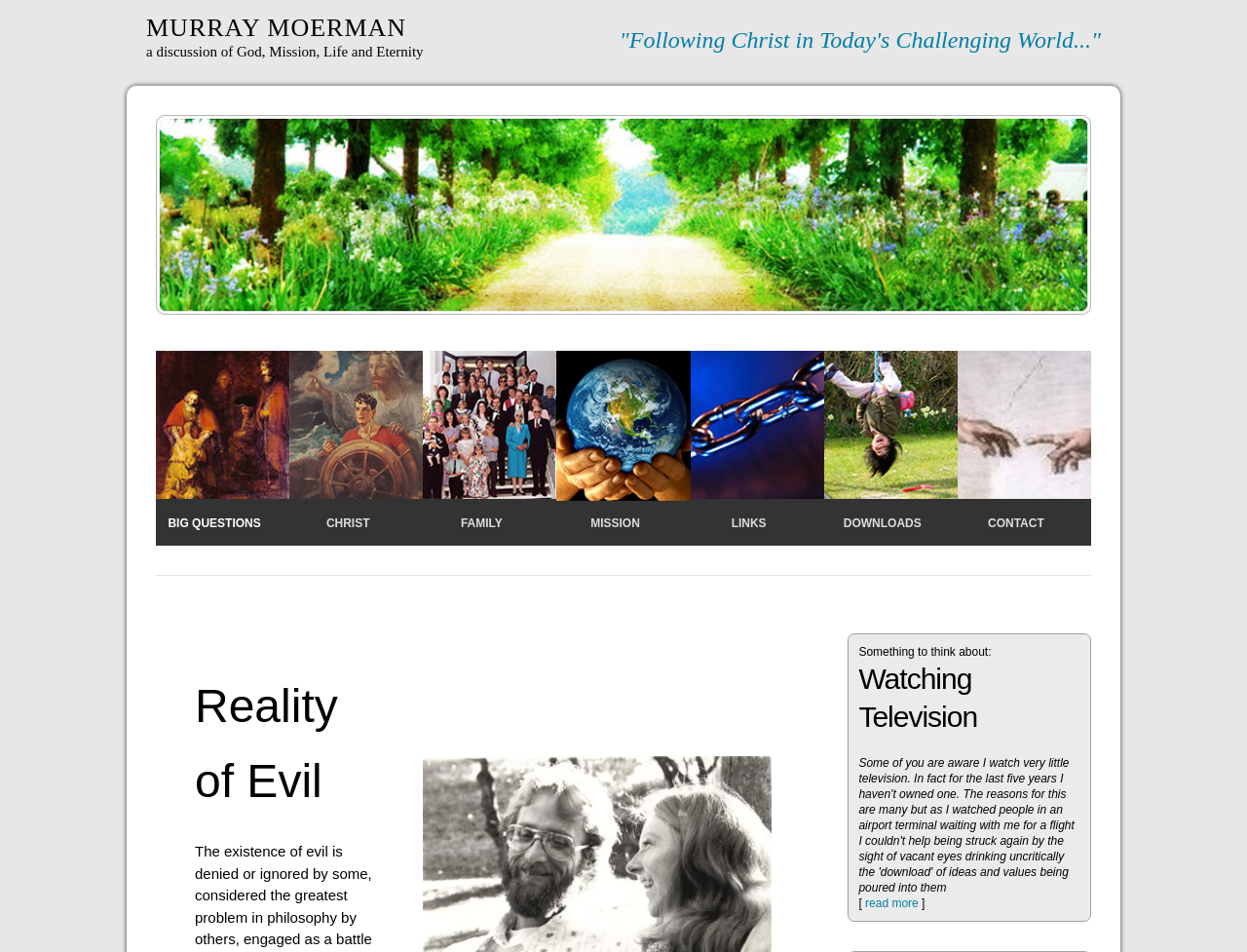Locate the bounding box coordinates of the clickable area to execute the instruction: "go to the CONTACT page". Provide the coordinates as four float numbers between 0 and 1, represented as [left, top, right, bottom].

[0.768, 0.526, 0.875, 0.573]